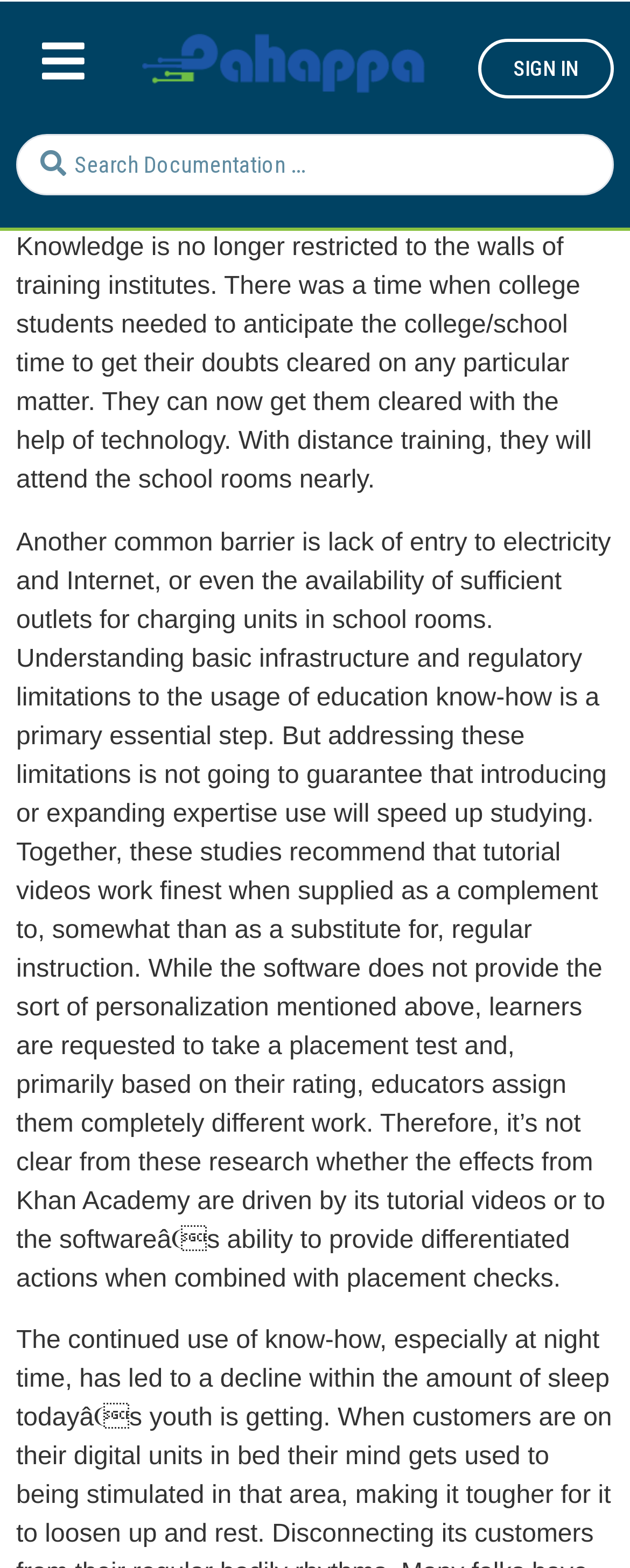How many tabs are there in the first tablist?
Provide an in-depth and detailed explanation in response to the question.

The first tablist is located below the 'Tutorials' and 'API REFERENCE' links. It contains three tabs: 'Using HTTP', 'Using JSON', and 'Using XML'.